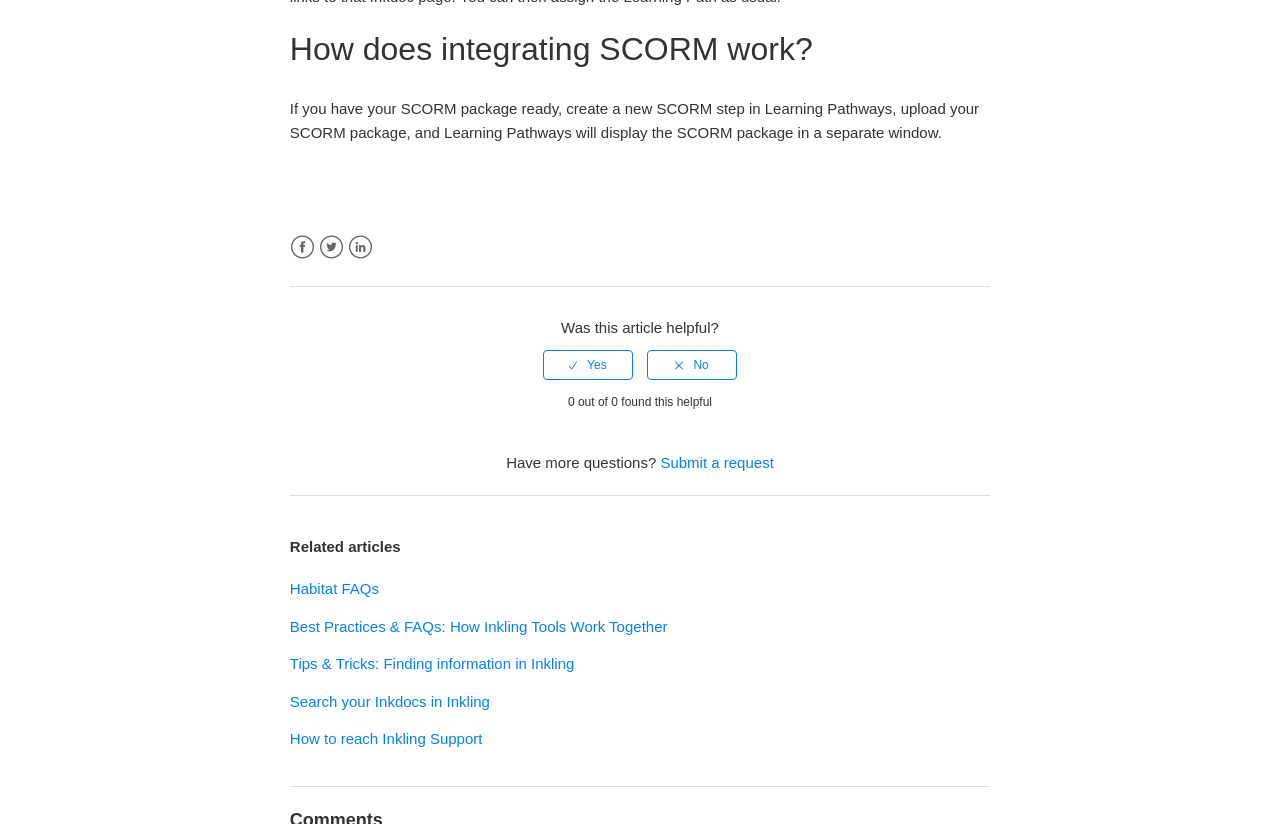Identify the bounding box for the described UI element. Provide the coordinates in (top-left x, top-left y, bottom-right x, bottom-right y) format with values ranging from 0 to 1: How to reach Inkling Support

[0.226, 0.886, 0.377, 0.907]